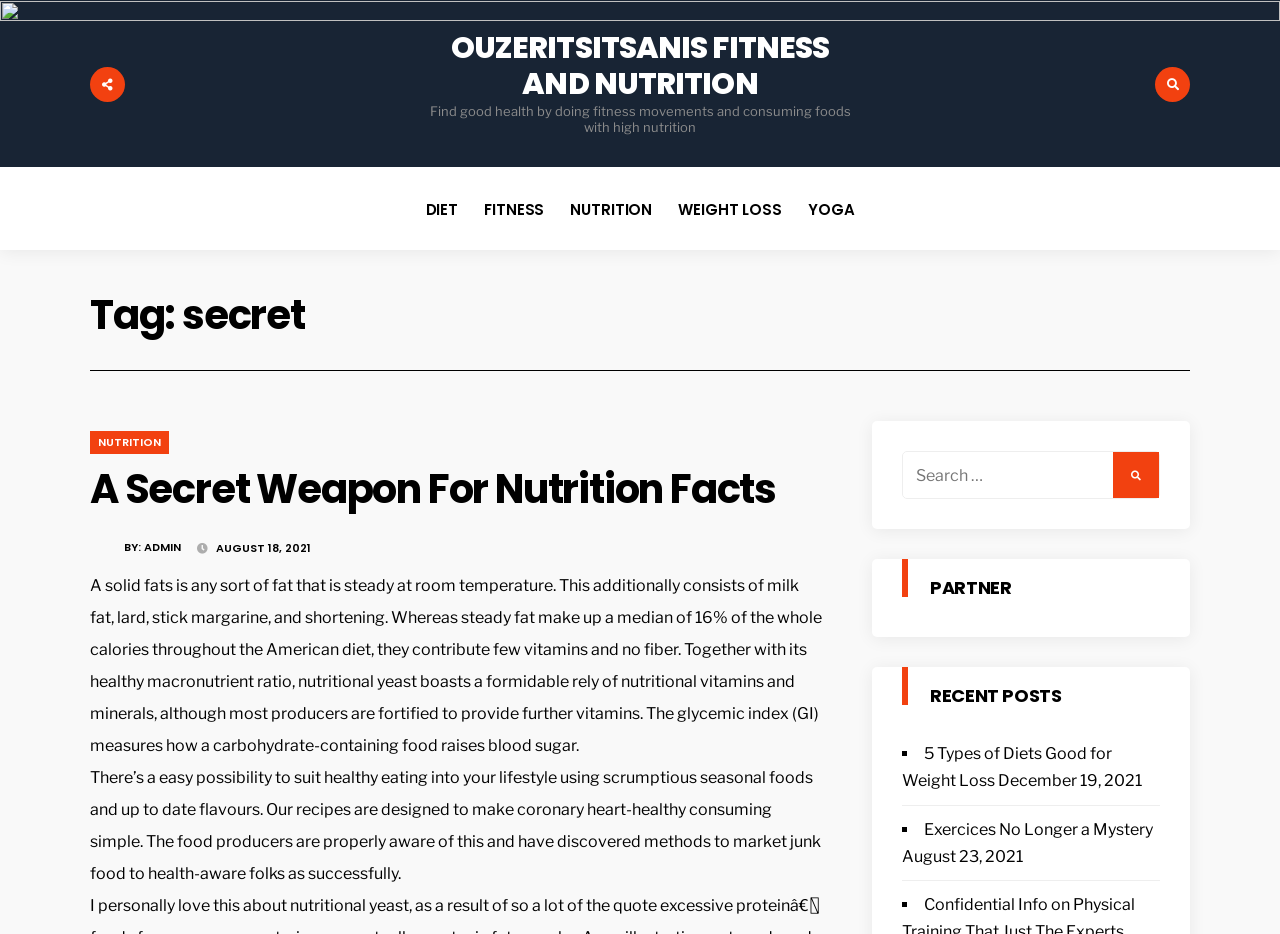What is the main topic of this webpage?
Using the information from the image, answer the question thoroughly.

Based on the webpage's structure and content, it appears to be focused on fitness and nutrition, with various links and articles related to these topics.